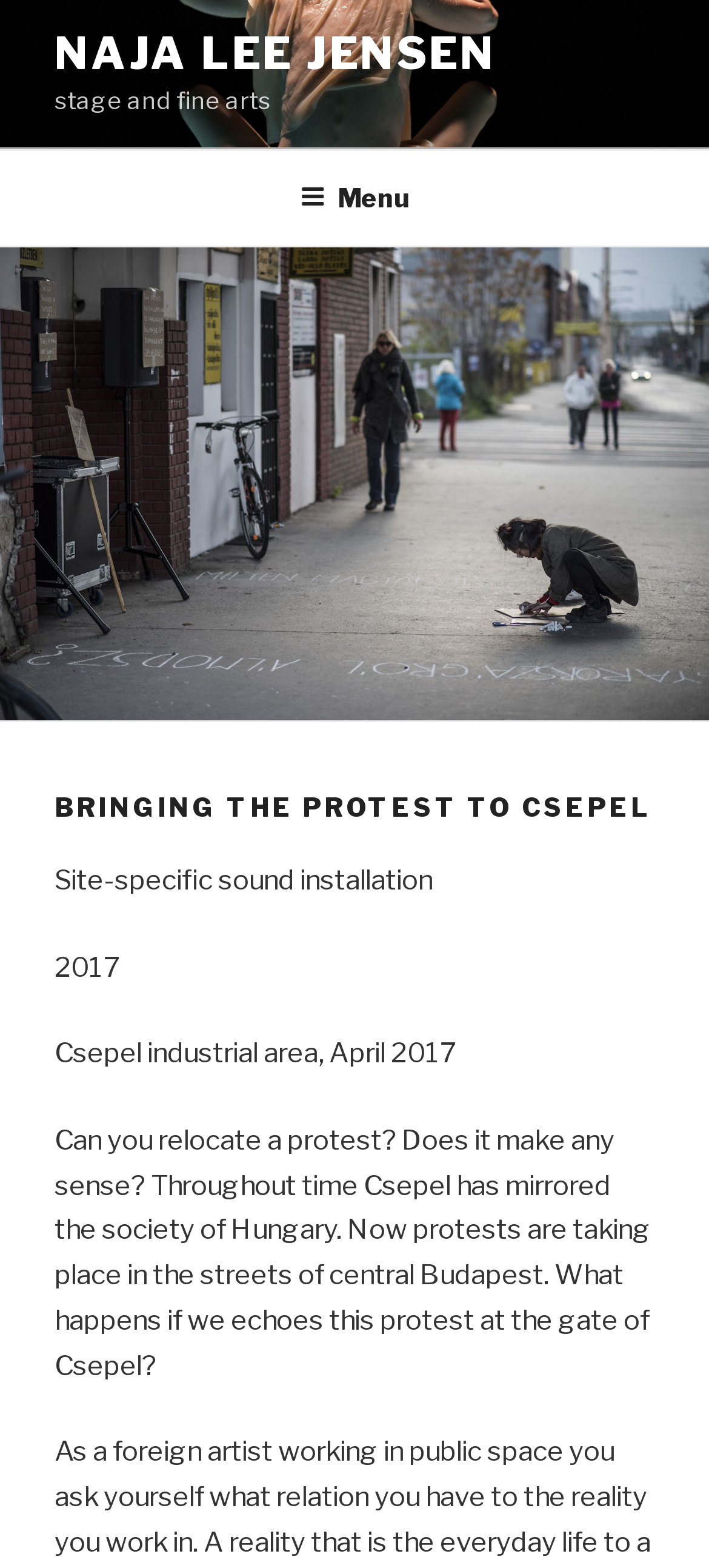Utilize the information from the image to answer the question in detail:
Where was the artwork created?

The webpage mentions 'Csepel industrial area, April 2017' which suggests that the artwork was created in the Csepel industrial area in April 2017.